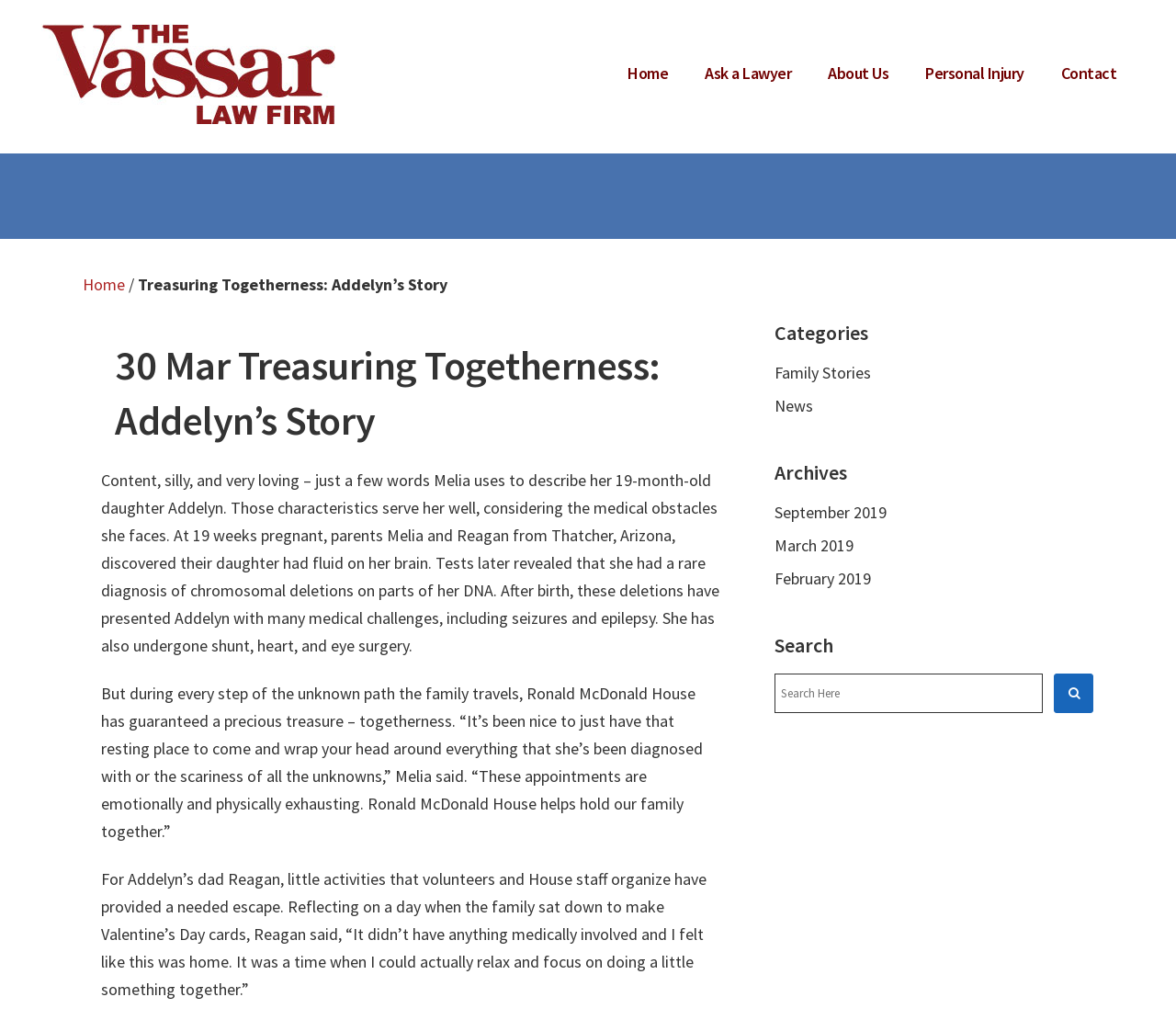Could you find the bounding box coordinates of the clickable area to complete this instruction: "Search for a term"?

[0.659, 0.653, 0.886, 0.692]